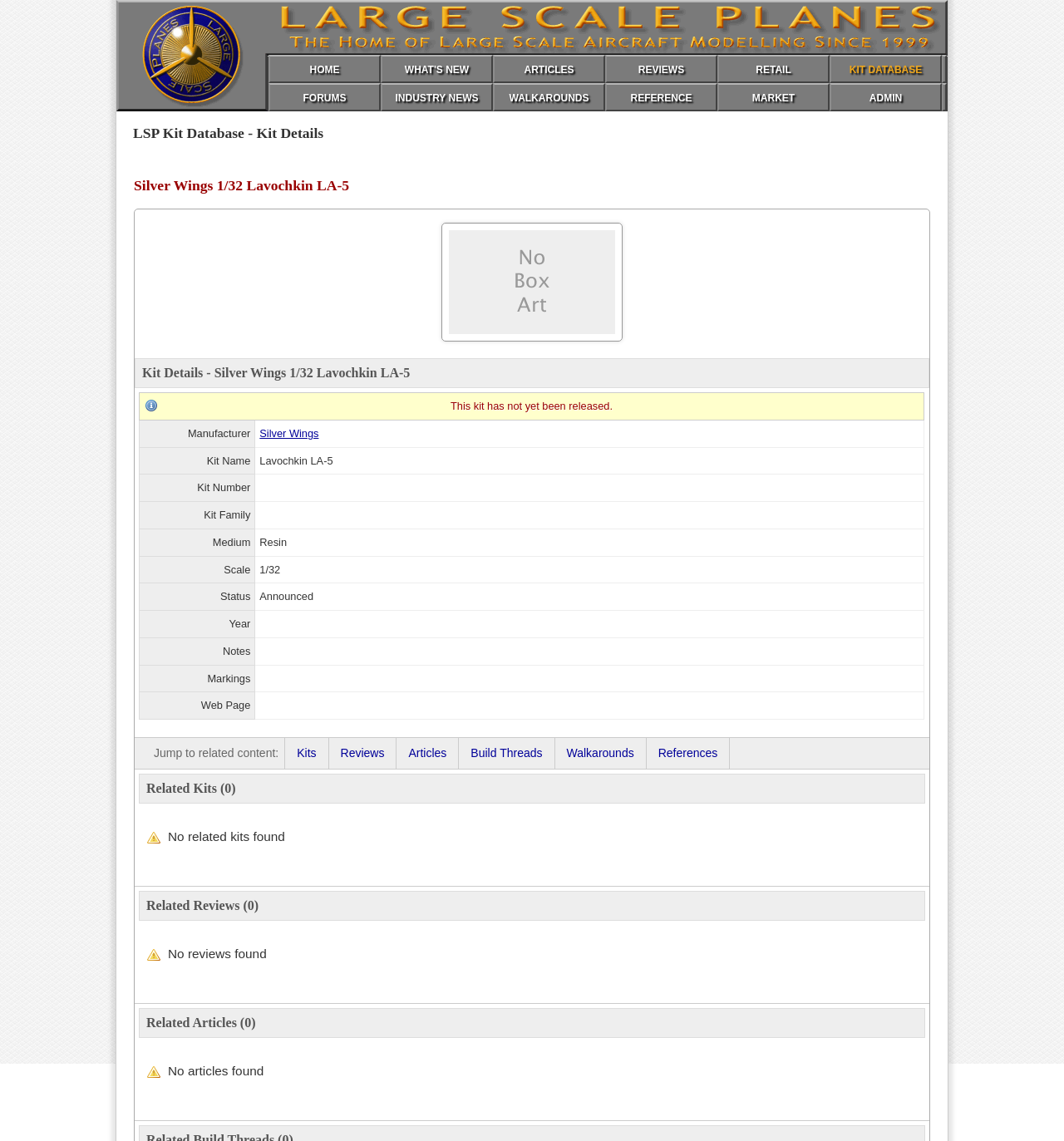Based on the image, please respond to the question with as much detail as possible:
What is the scale of the kit?

The answer can be found in the table with the heading 'Kit Details - Silver Wings 1/32 Lavochkin LA-5'. In the sixth row of the table, the 'Scale' column has the value '1/32'.